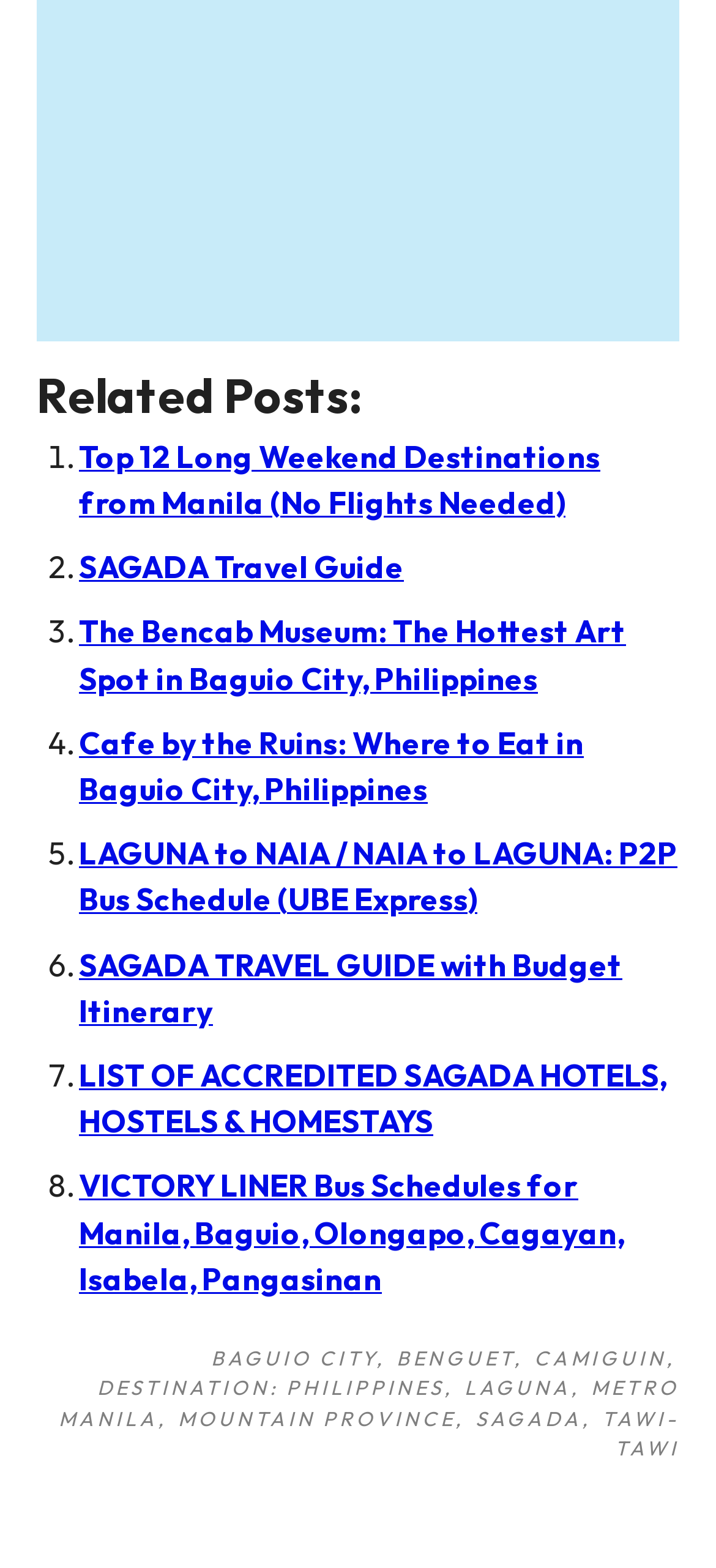Determine the bounding box coordinates for the clickable element required to fulfill the instruction: "Check 'DESTINATION: PHILIPPINES'". Provide the coordinates as four float numbers between 0 and 1, i.e., [left, top, right, bottom].

[0.136, 0.877, 0.621, 0.894]